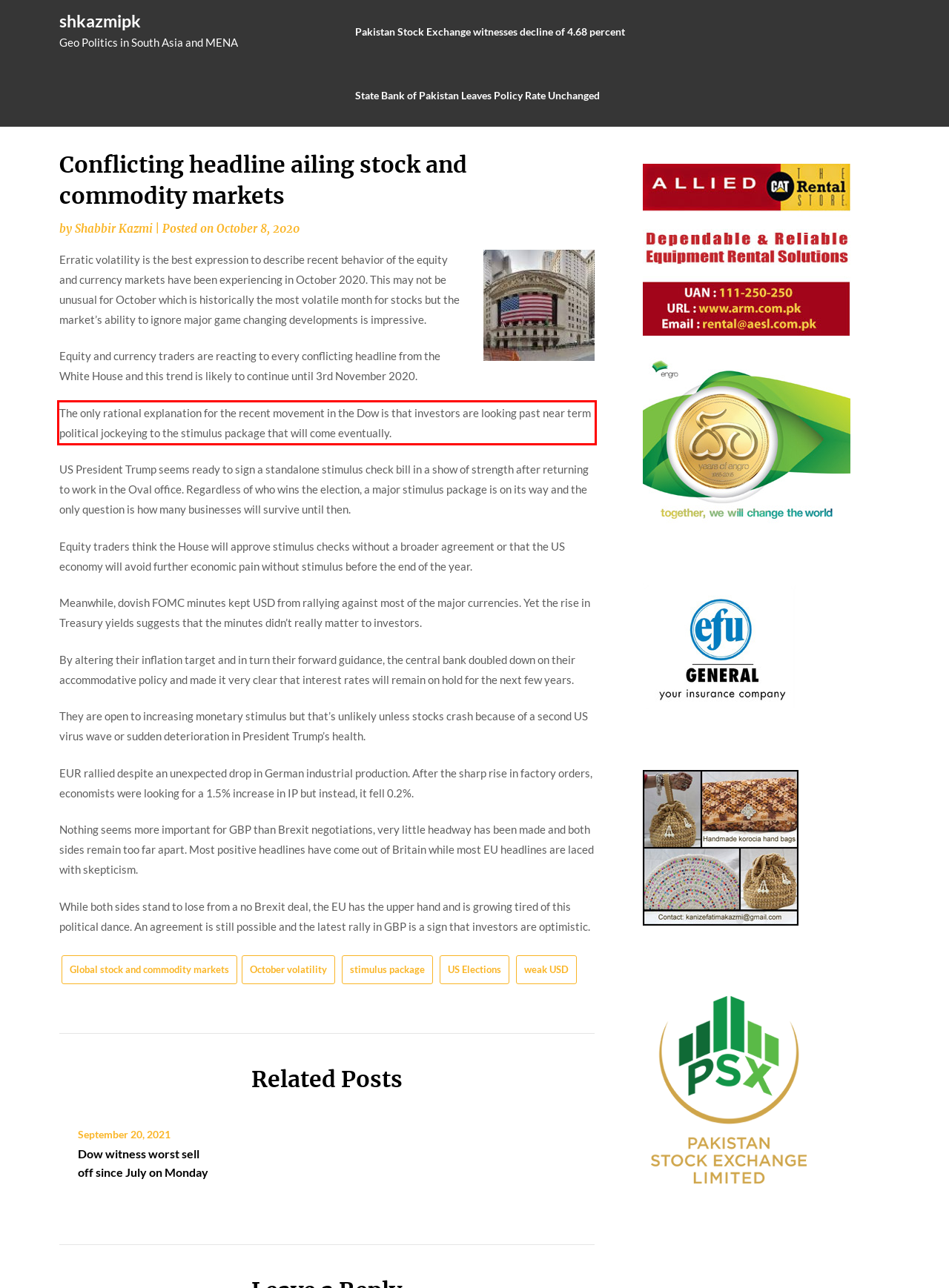Given a screenshot of a webpage with a red bounding box, extract the text content from the UI element inside the red bounding box.

The only rational explanation for the recent movement in the Dow is that investors are looking past near term political jockeying to the stimulus package that will come eventually.